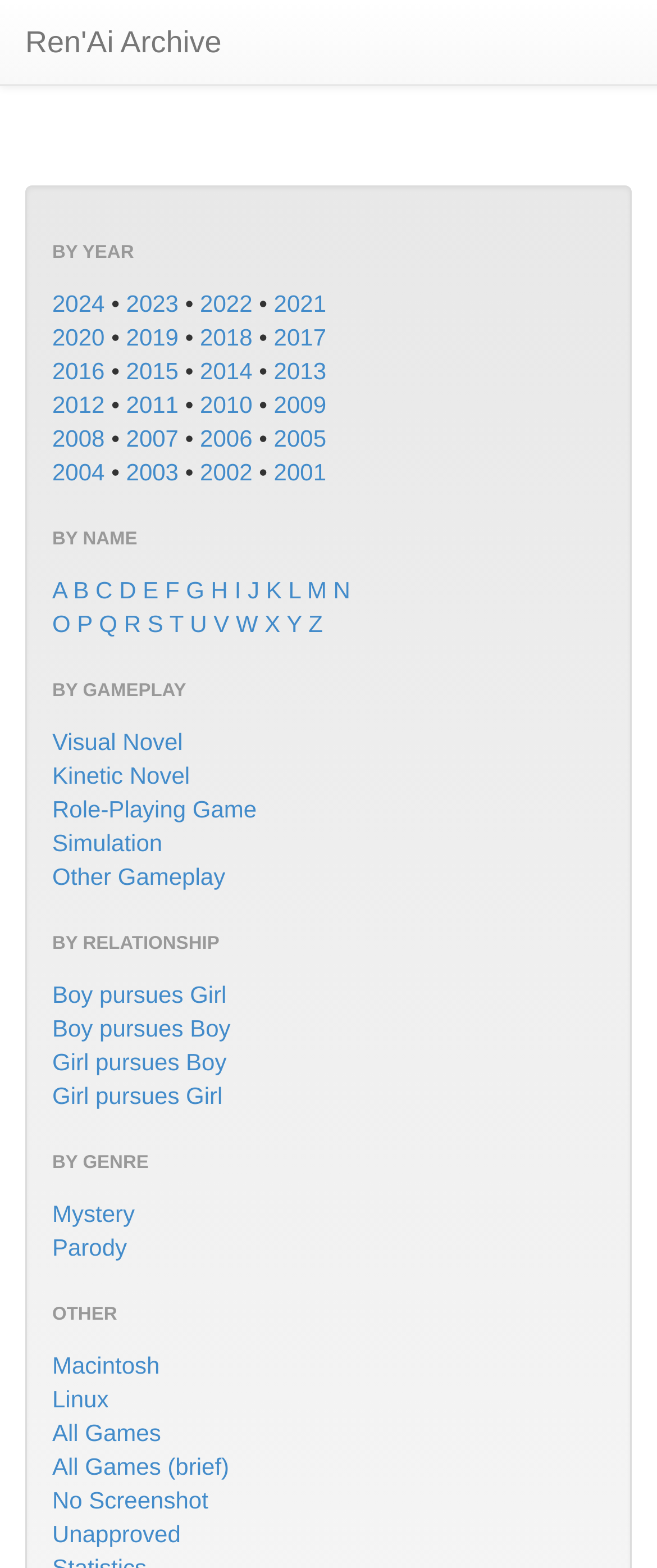What type of game is 'Visual Novel'?
Analyze the image and provide a thorough answer to the question.

Based on the webpage's structure, 'Visual Novel' appears to be a type of gameplay or genre of game. It is listed under the 'BY GAMEPLAY' heading, along with other types of gameplay such as 'Kinetic Novel' and 'Role-Playing Game'.